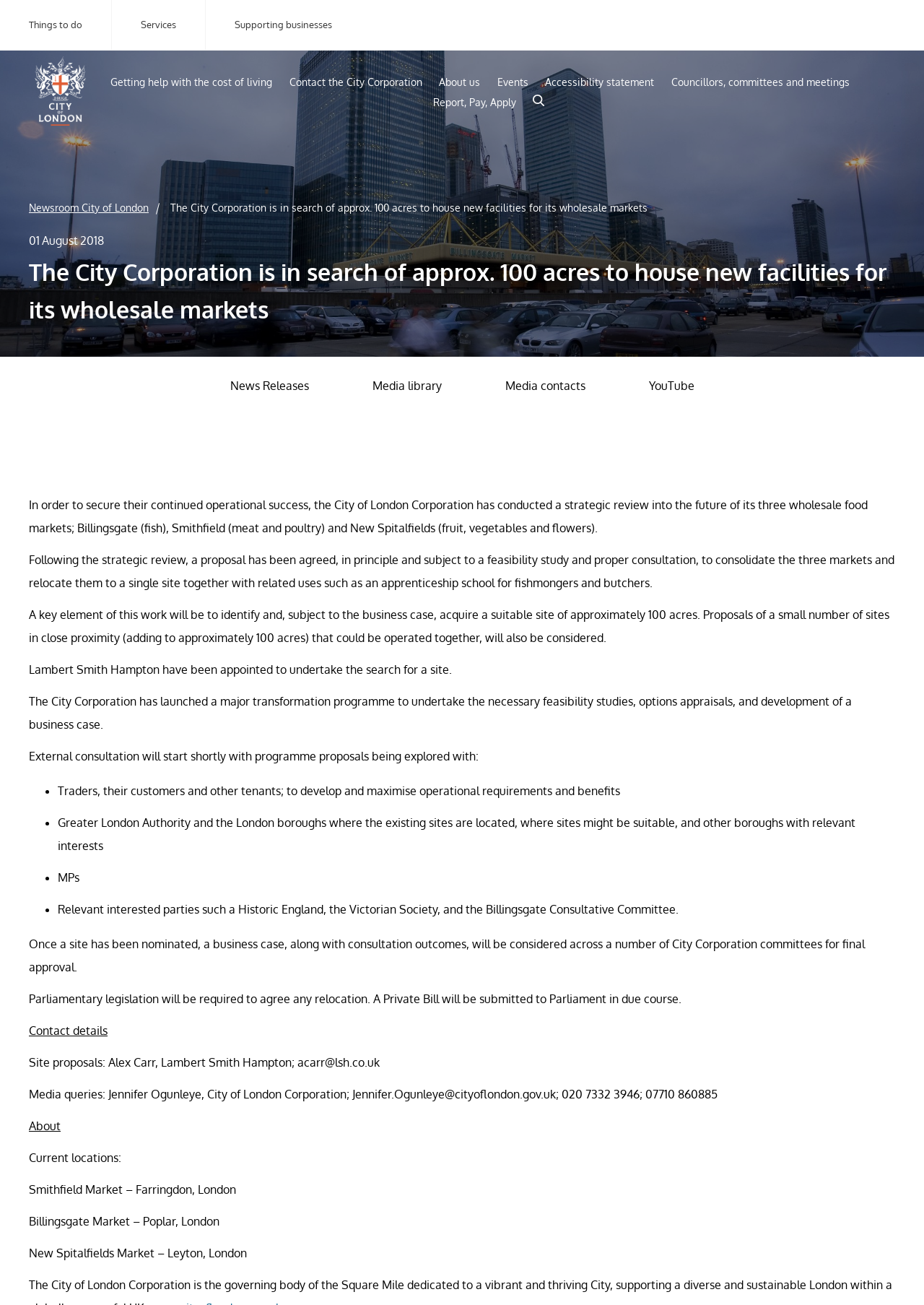Please identify the bounding box coordinates of the element's region that needs to be clicked to fulfill the following instruction: "click the logo". The bounding box coordinates should consist of four float numbers between 0 and 1, i.e., [left, top, right, bottom].

None